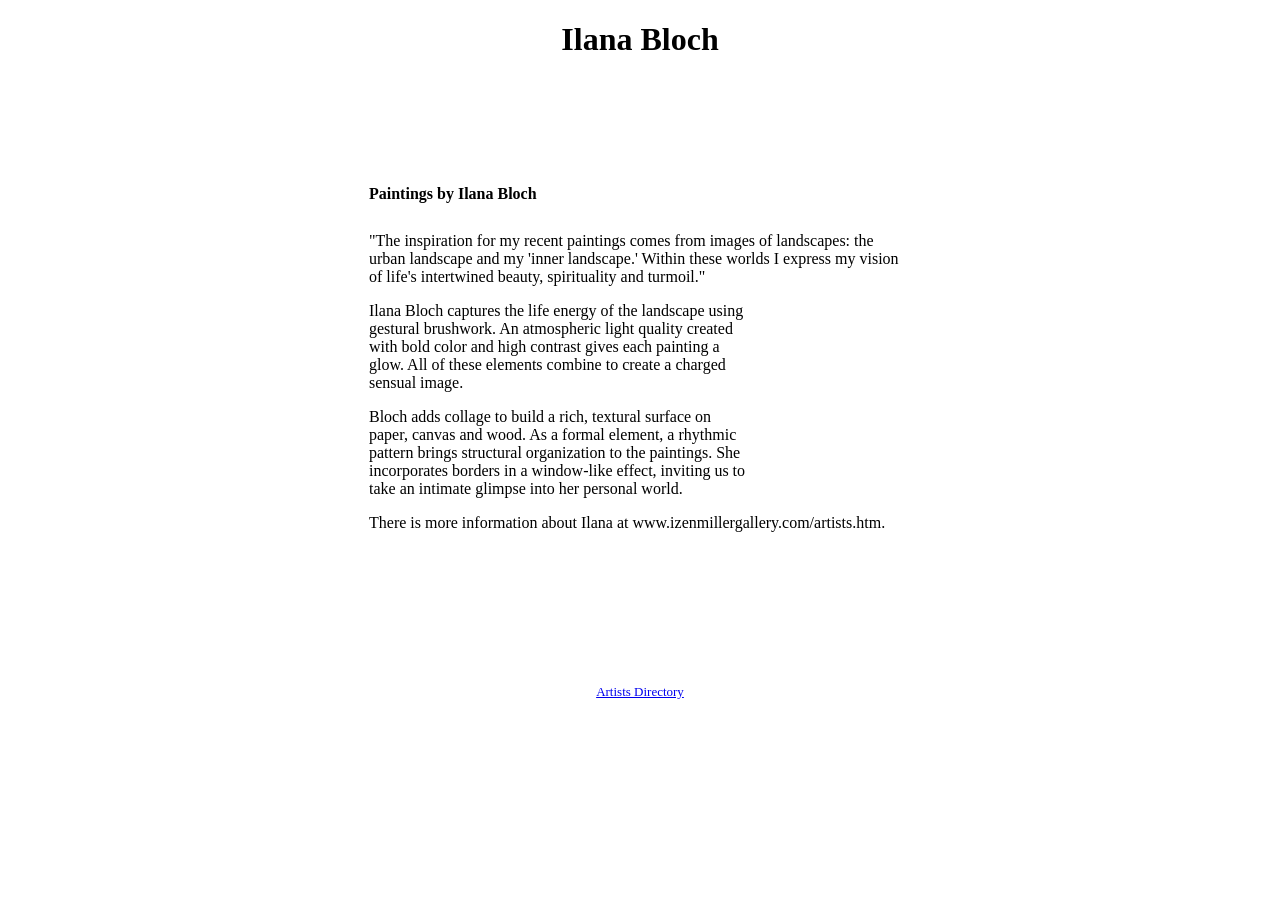Respond to the following question with a brief word or phrase:
What technique does the artist use to create a rich, textural surface?

Collage